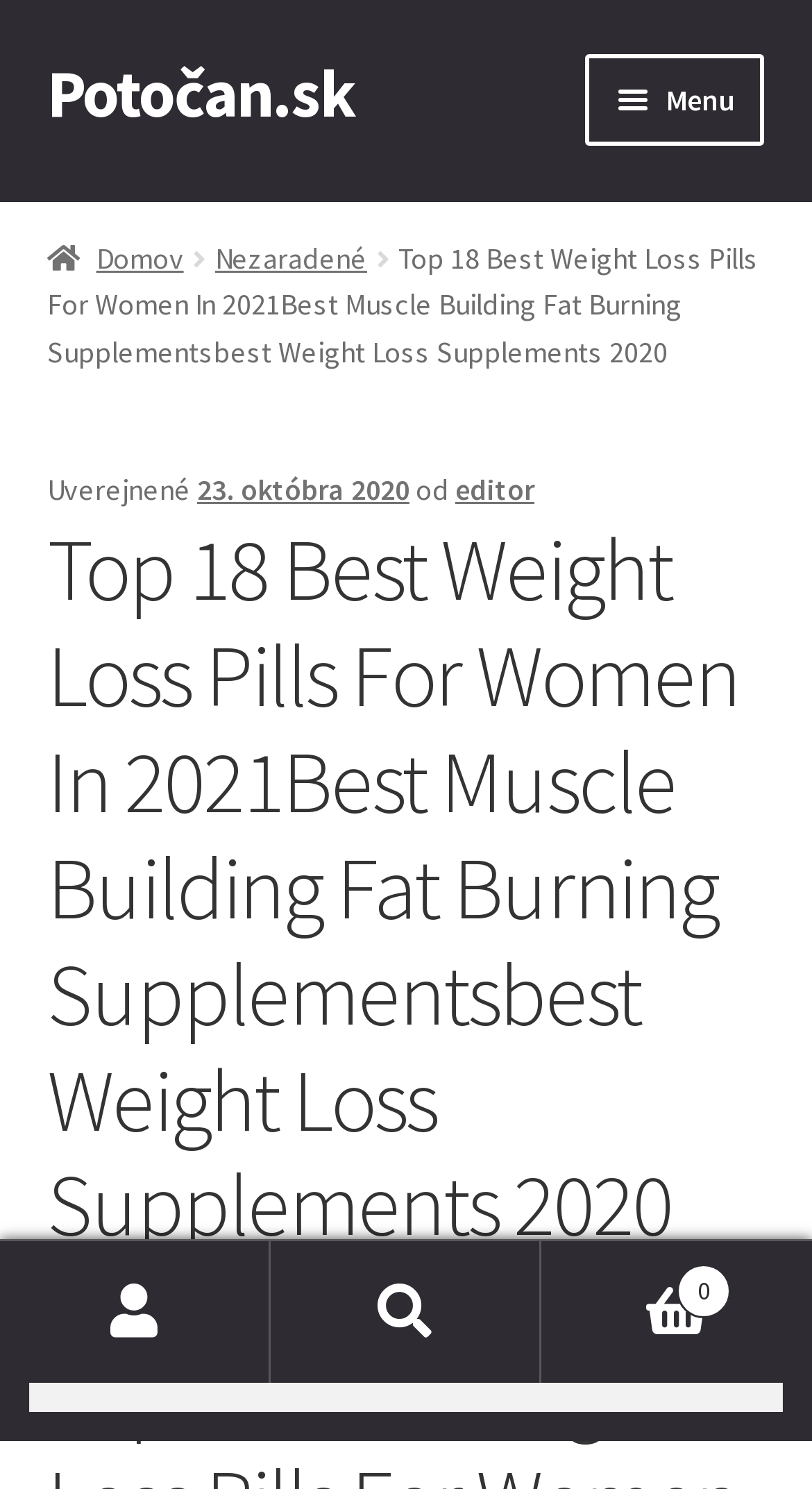Find the bounding box coordinates for the UI element that matches this description: "Môj účet".

[0.0, 0.834, 0.333, 0.929]